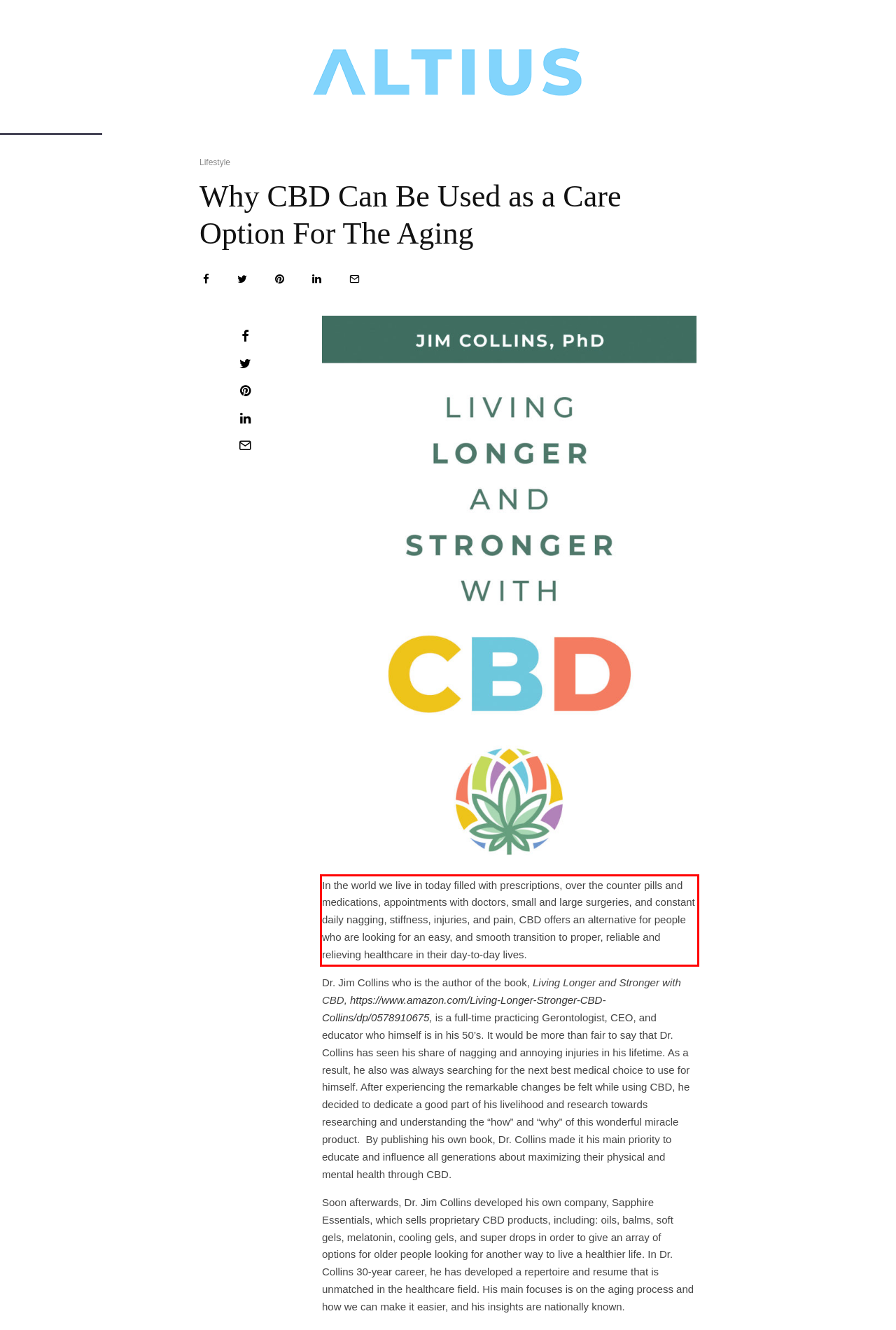Using the webpage screenshot, recognize and capture the text within the red bounding box.

In the world we live in today filled with prescriptions, over the counter pills and medications, appointments with doctors, small and large surgeries, and constant daily nagging, stiffness, injuries, and pain, CBD offers an alternative for people who are looking for an easy, and smooth transition to proper, reliable and relieving healthcare in their day-to-day lives.